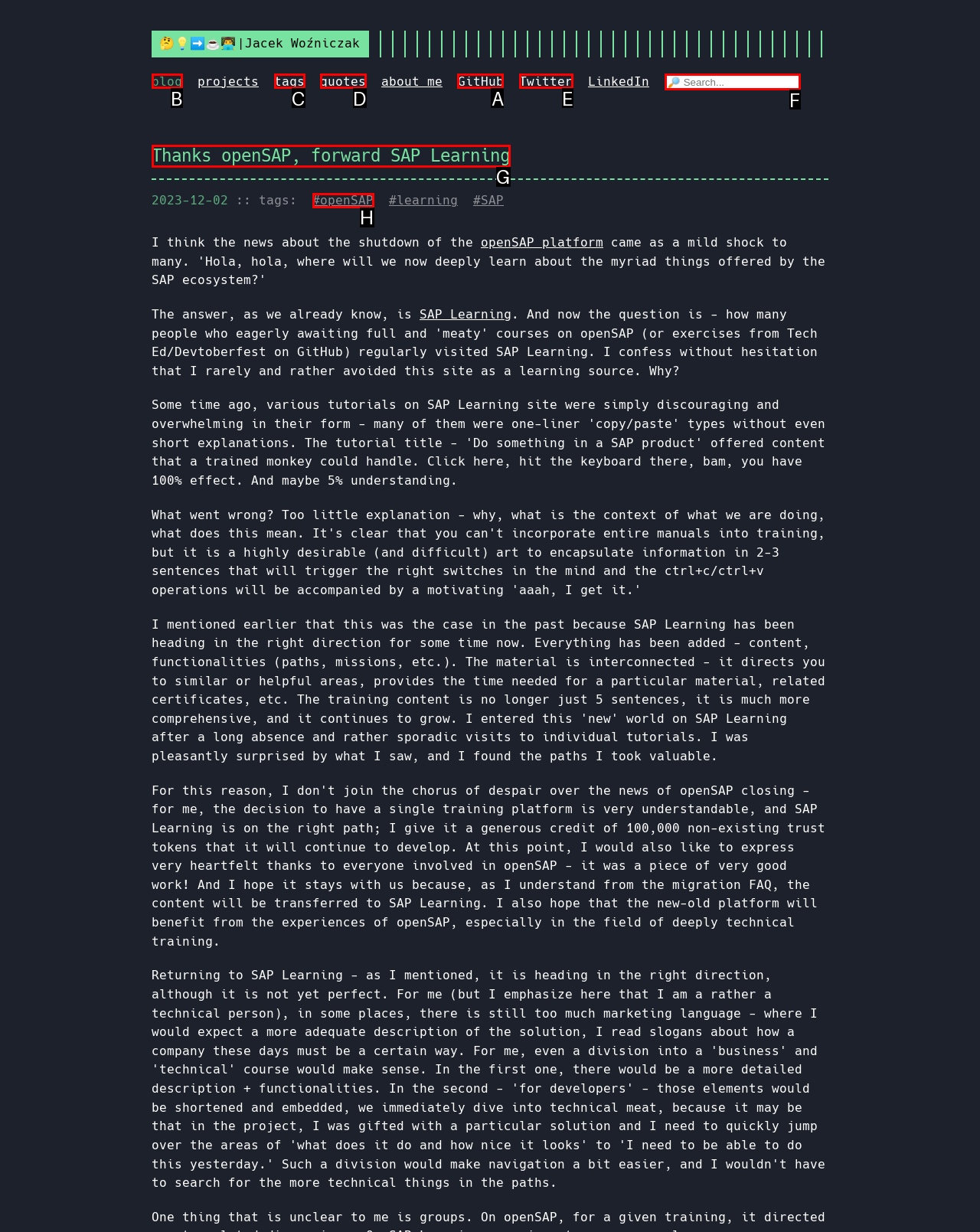Select the letter of the option that should be clicked to achieve the specified task: visit GitHub. Respond with just the letter.

A